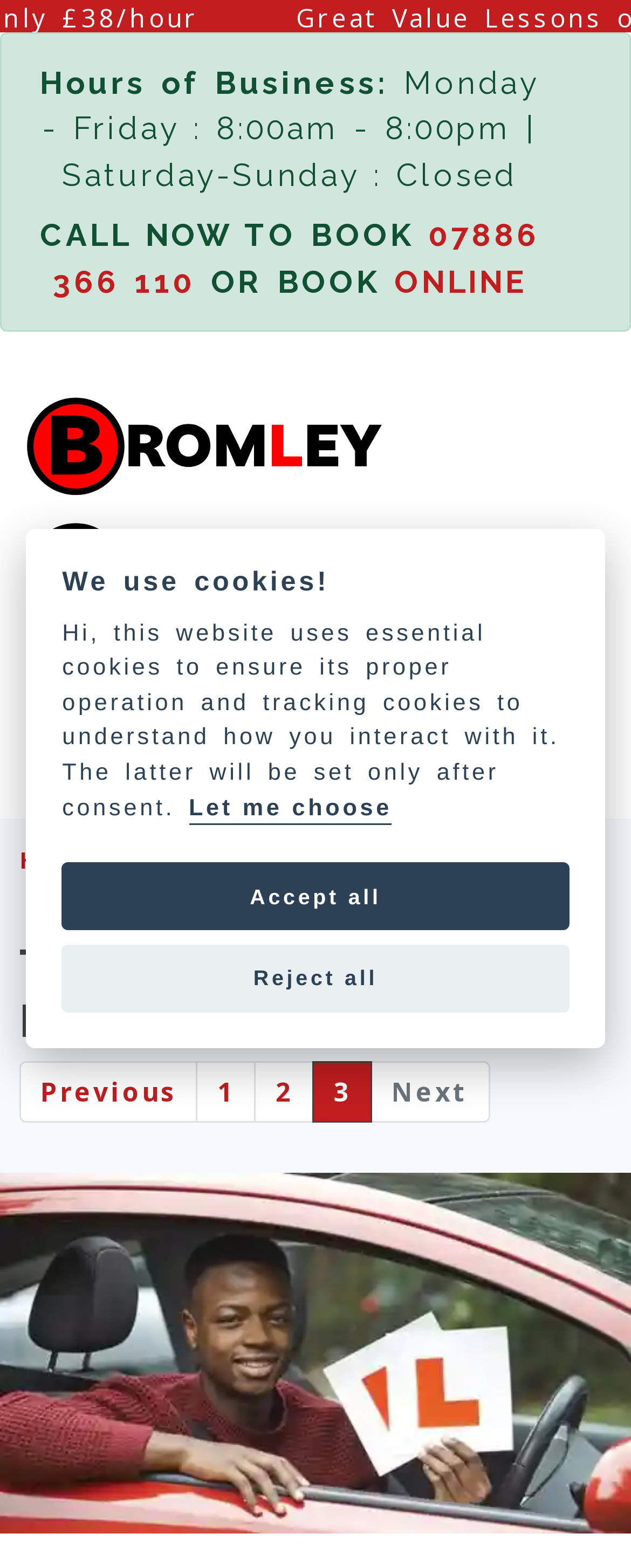What are the hours of business for Bromley Driving School?
Kindly answer the question with as much detail as you can.

I found the hours of business by looking at the static text element that says 'Hours of Business:' and then reading the text that follows, which provides the specific hours.